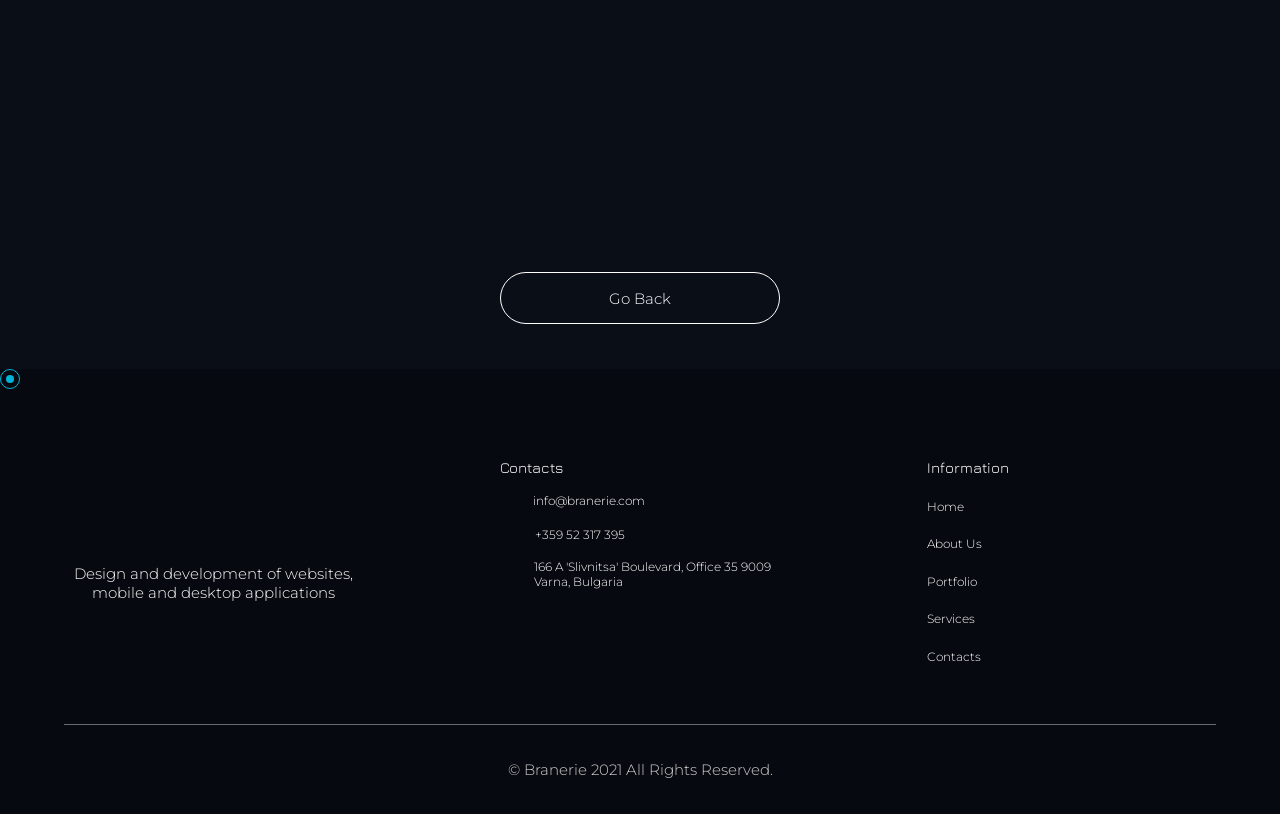Observe the image and answer the following question in detail: What is the phone number of the company?

The phone number of the company can be found in the contacts section, where there is an image of a cellphone icon, and next to it, the text '+359 52 317 395' is written.